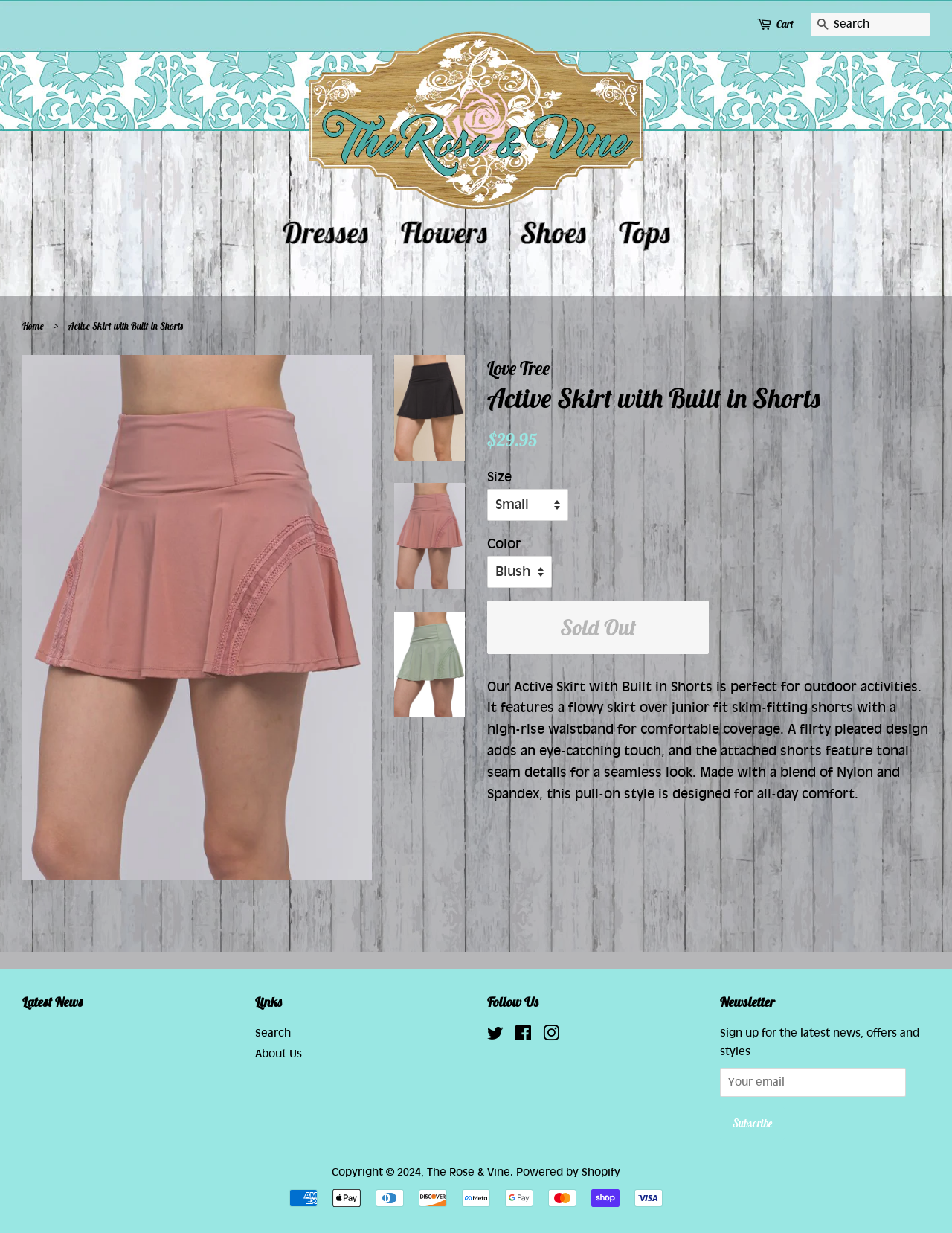From the element description: "alt="The Rose & Vine"", extract the bounding box coordinates of the UI element. The coordinates should be expressed as four float numbers between 0 and 1, in the order [left, top, right, bottom].

[0.324, 0.024, 0.676, 0.17]